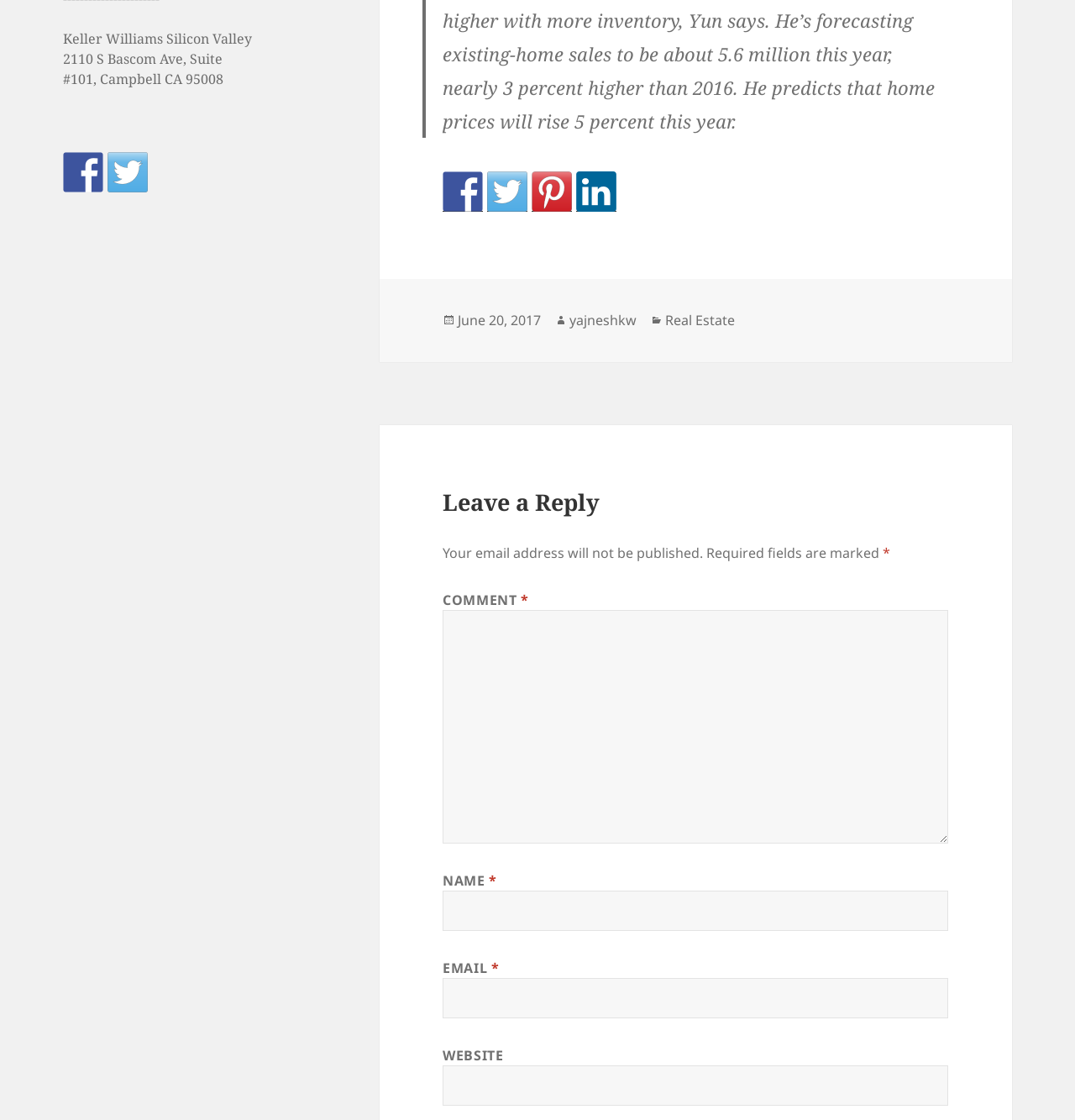Please identify the bounding box coordinates of the clickable area that will allow you to execute the instruction: "Enter a comment".

[0.412, 0.544, 0.882, 0.753]